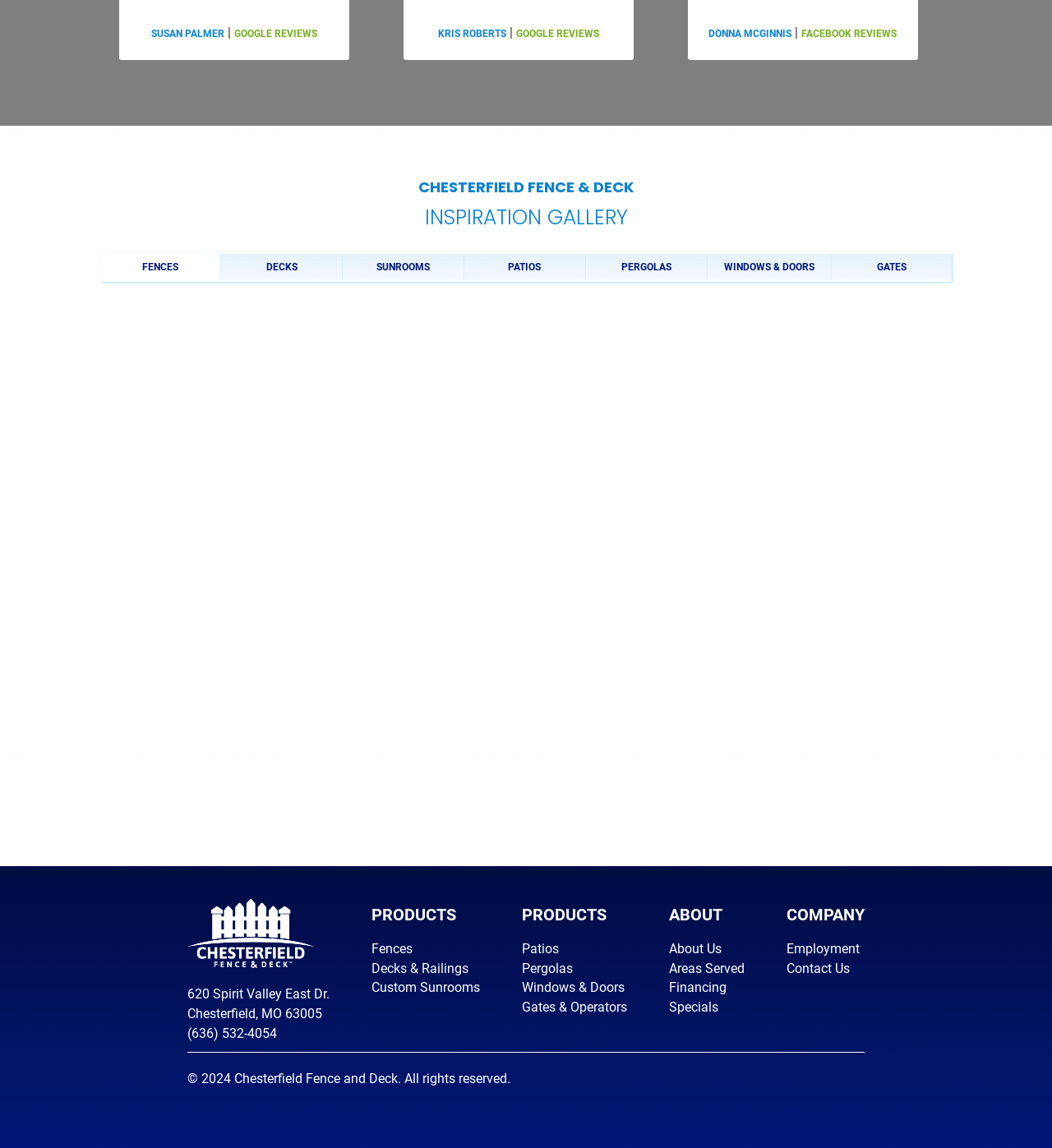What is the phone number of the company?
Please give a detailed and elaborate answer to the question based on the image.

The phone number of the company can be found in the footer section, where it is listed as '(636) 532-4054'.